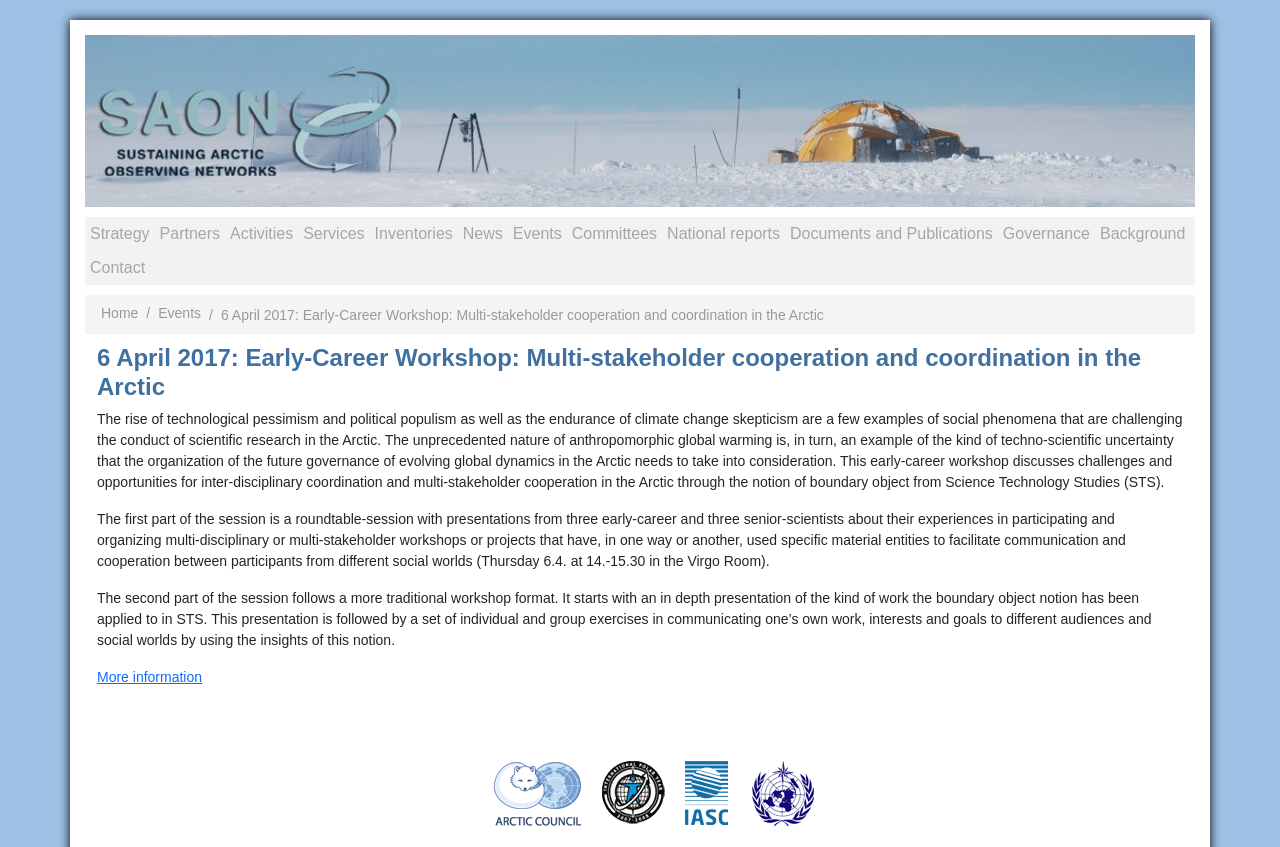How many organizations are listed at the bottom of the page?
Based on the image, please offer an in-depth response to the question.

I counted the number of organizations listed at the bottom of the page by looking at the links and images of 'Arctic Council', 'International Polar Year 2007 - 2008', 'International Arctic Science Committee - IASC', and 'World Meteorological Organization - WMO'.